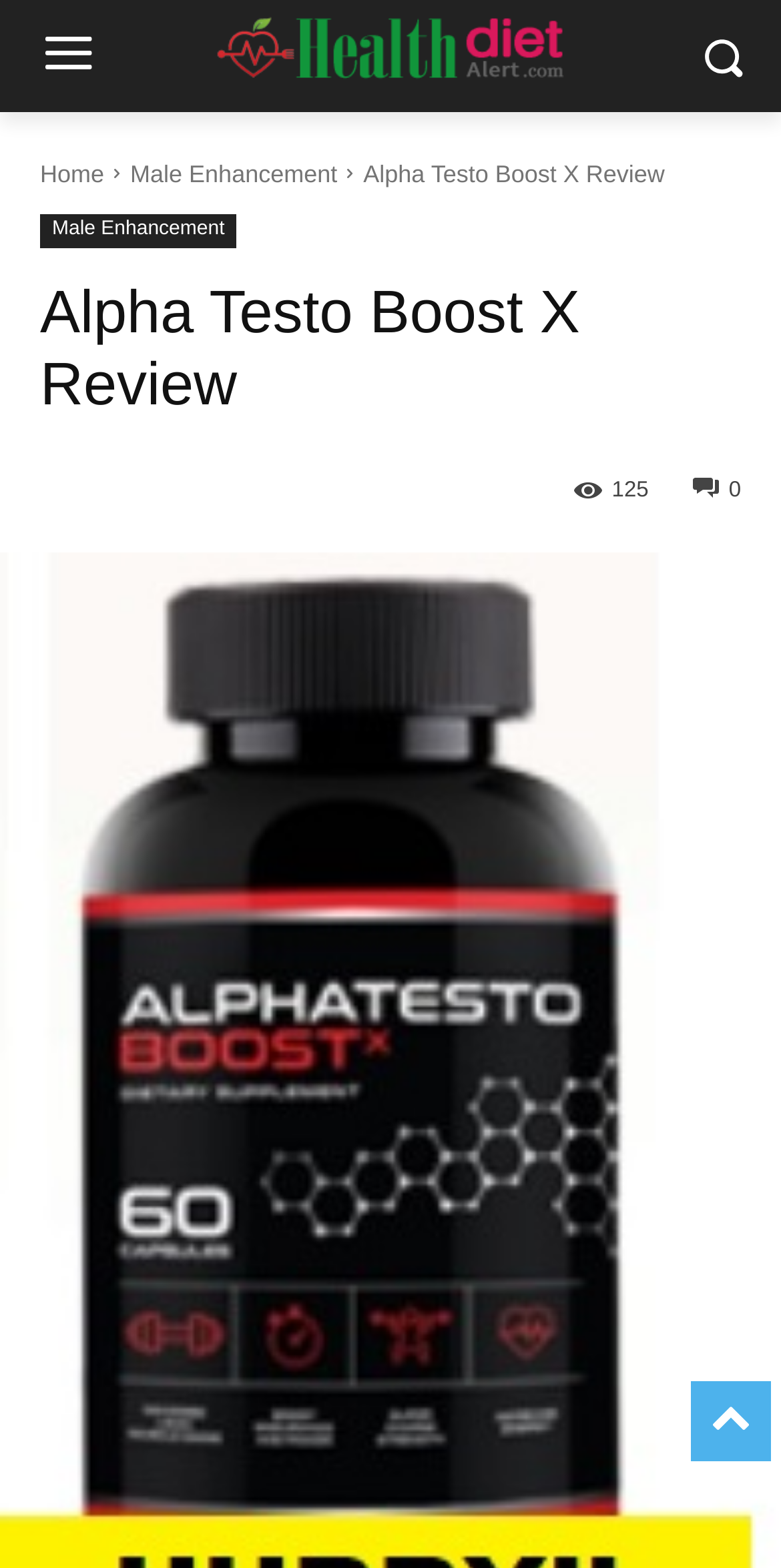What is the rating or score displayed on the webpage?
Refer to the image and give a detailed answer to the question.

The rating or score displayed on the webpage is 125, which is shown as a static text element with a bounding box coordinate of [0.783, 0.305, 0.83, 0.321].